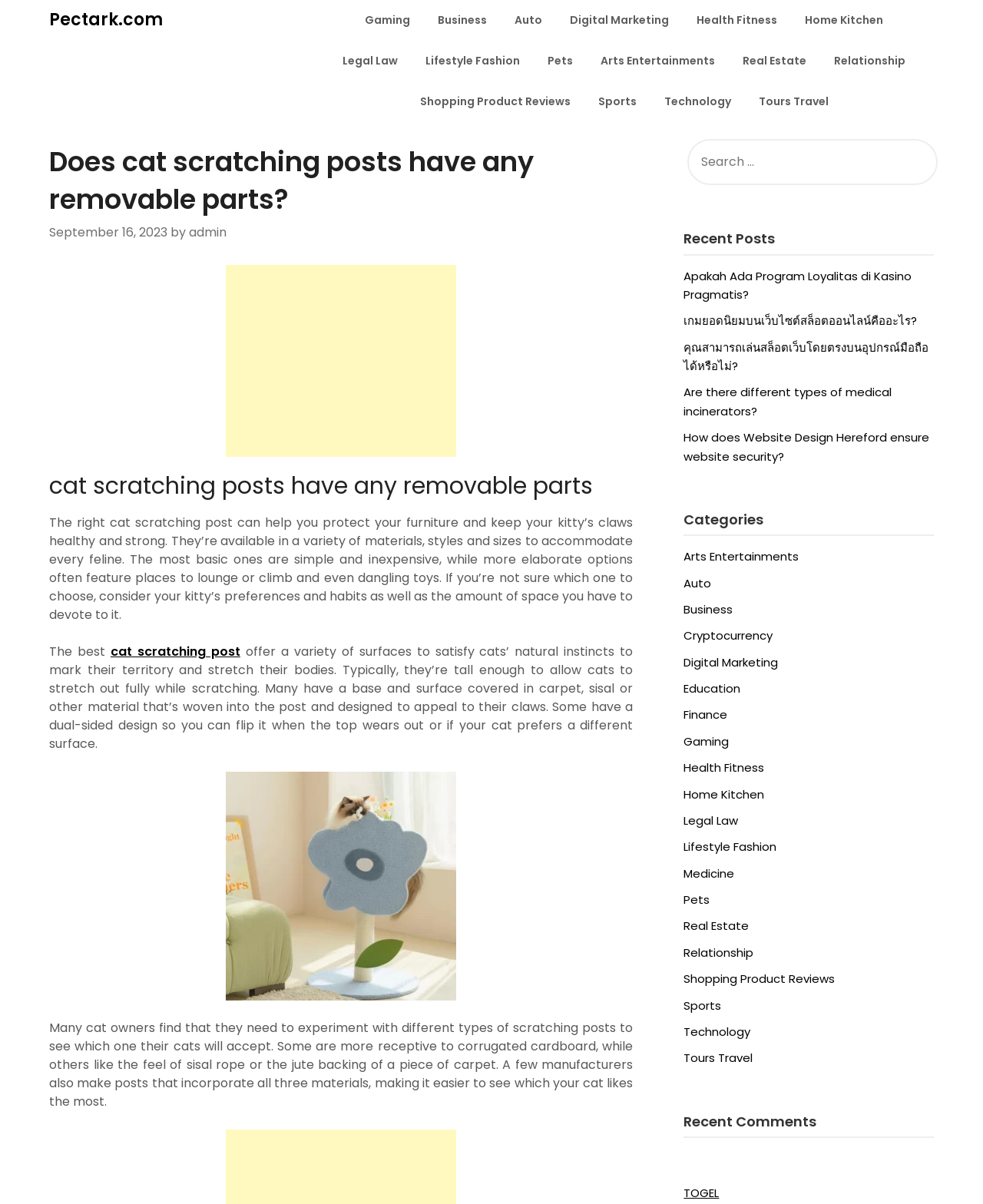Identify and extract the main heading from the webpage.

Does cat scratching posts have any removable parts?